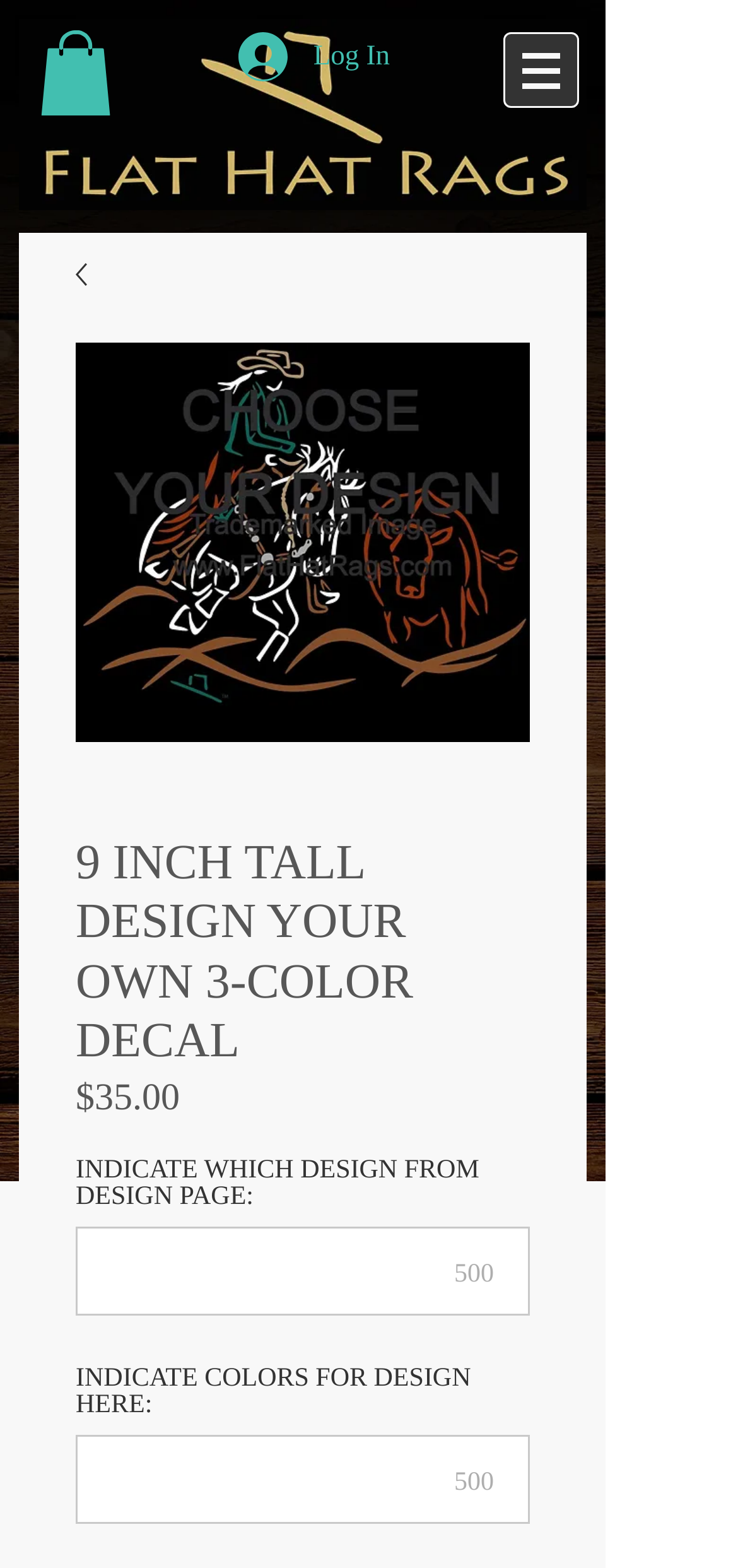Is the design of the decal customizable?
Answer with a single word or phrase, using the screenshot for reference.

Yes